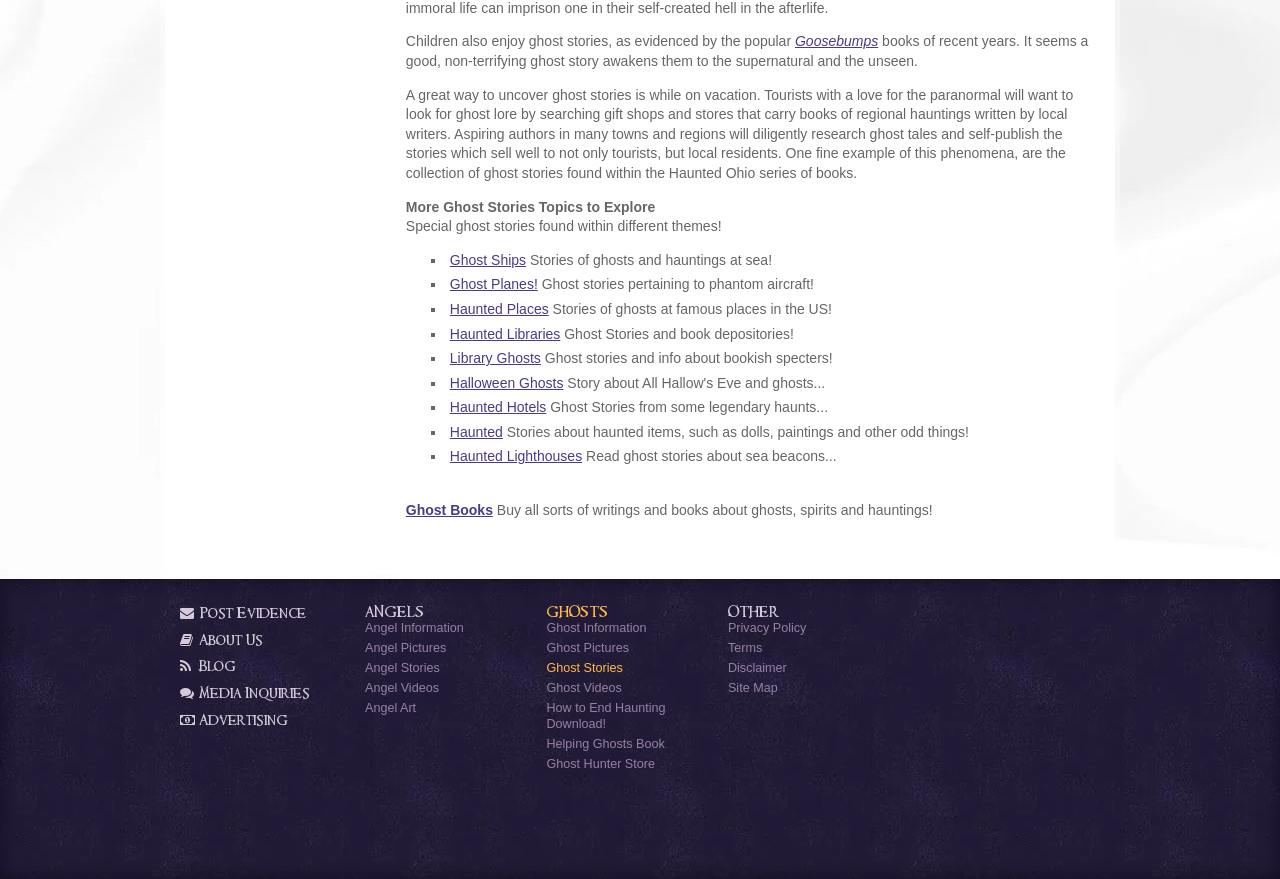Using the information in the image, could you please answer the following question in detail:
How many types of angel-related content are available?

By examining the links, I count 5 types of angel-related content, including Angel Information, Angel Pictures, Angel Stories, Angel Videos, and Angel Art.